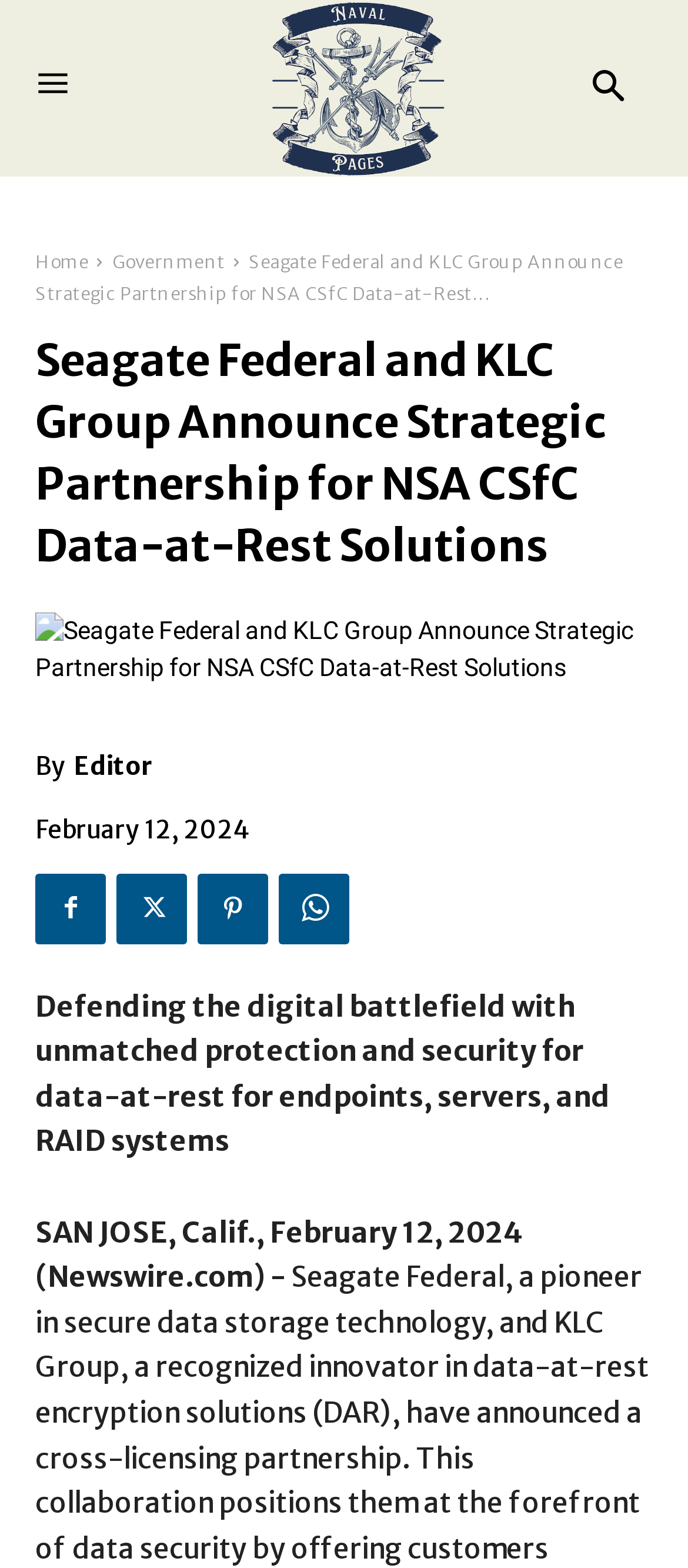Give a short answer to this question using one word or a phrase:
What is the date of the article?

February 12, 2024